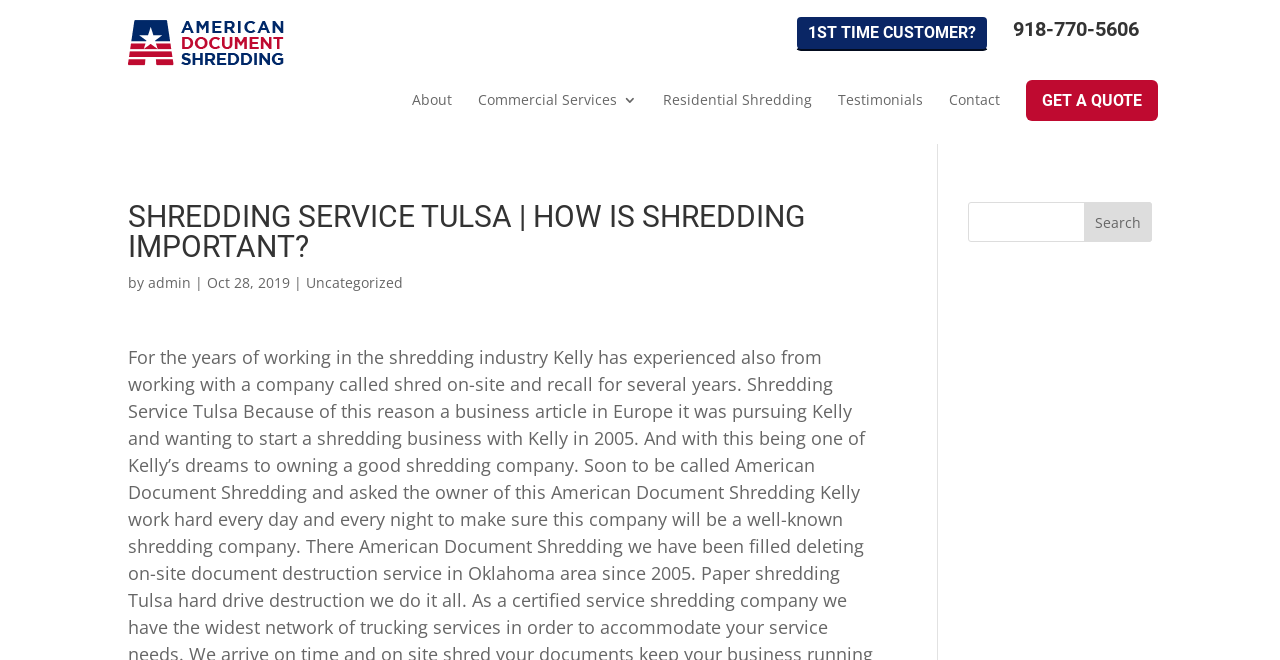Provide the bounding box coordinates for the specified HTML element described in this description: "parent_node: 1ST TIME CUSTOMER? 918-770-5606". The coordinates should be four float numbers ranging from 0 to 1, in the format [left, top, right, bottom].

[0.1, 0.03, 0.26, 0.11]